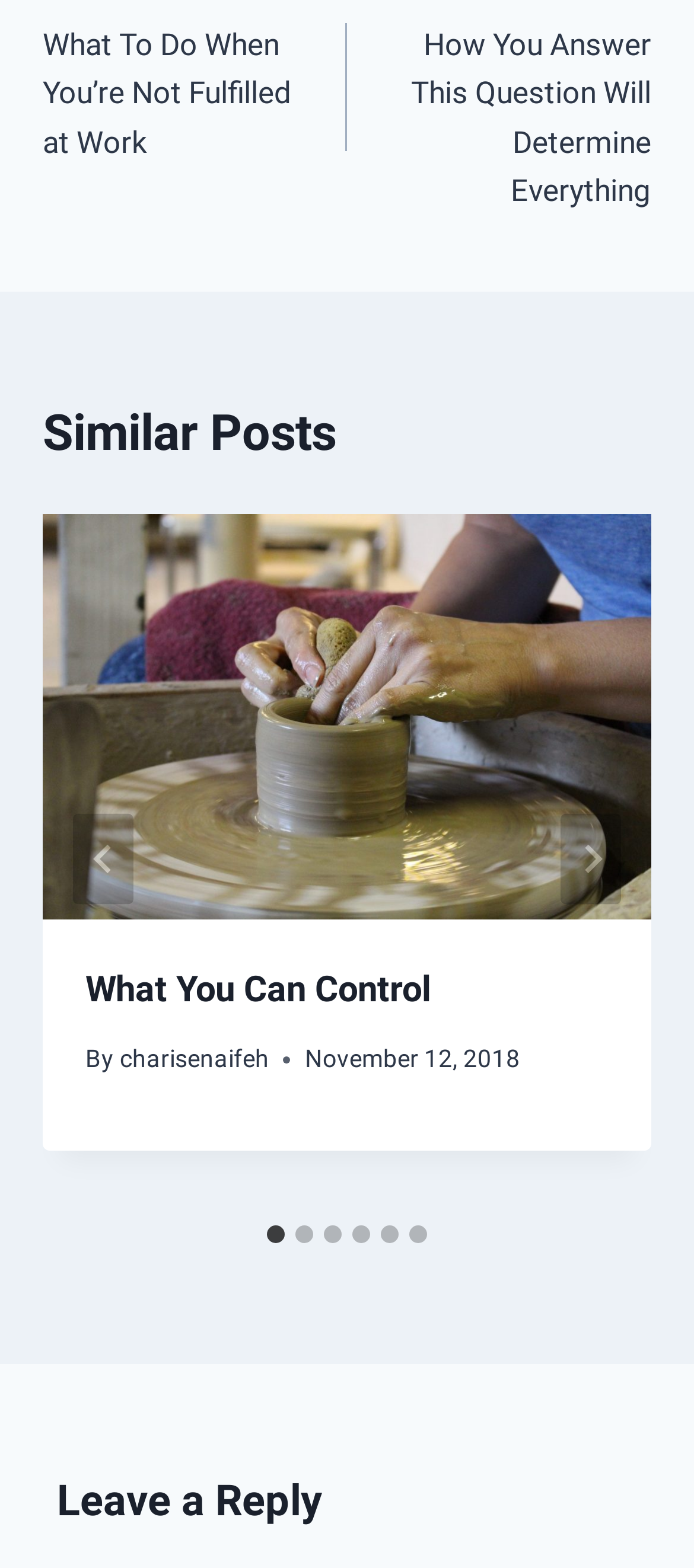Determine the bounding box coordinates for the UI element with the following description: "aria-label="Go to slide 1"". The coordinates should be four float numbers between 0 and 1, represented as [left, top, right, bottom].

[0.385, 0.782, 0.41, 0.793]